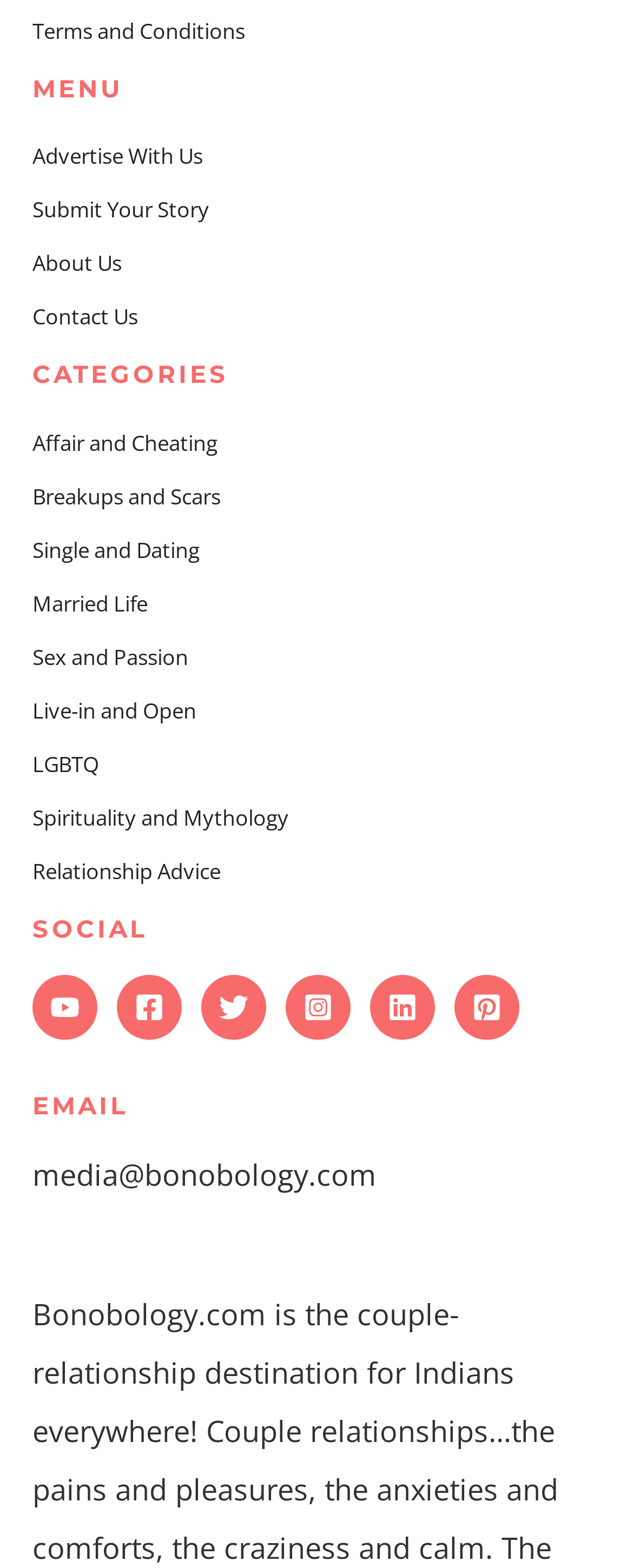Determine the bounding box coordinates for the UI element matching this description: "About Us".

[0.051, 0.159, 0.192, 0.177]